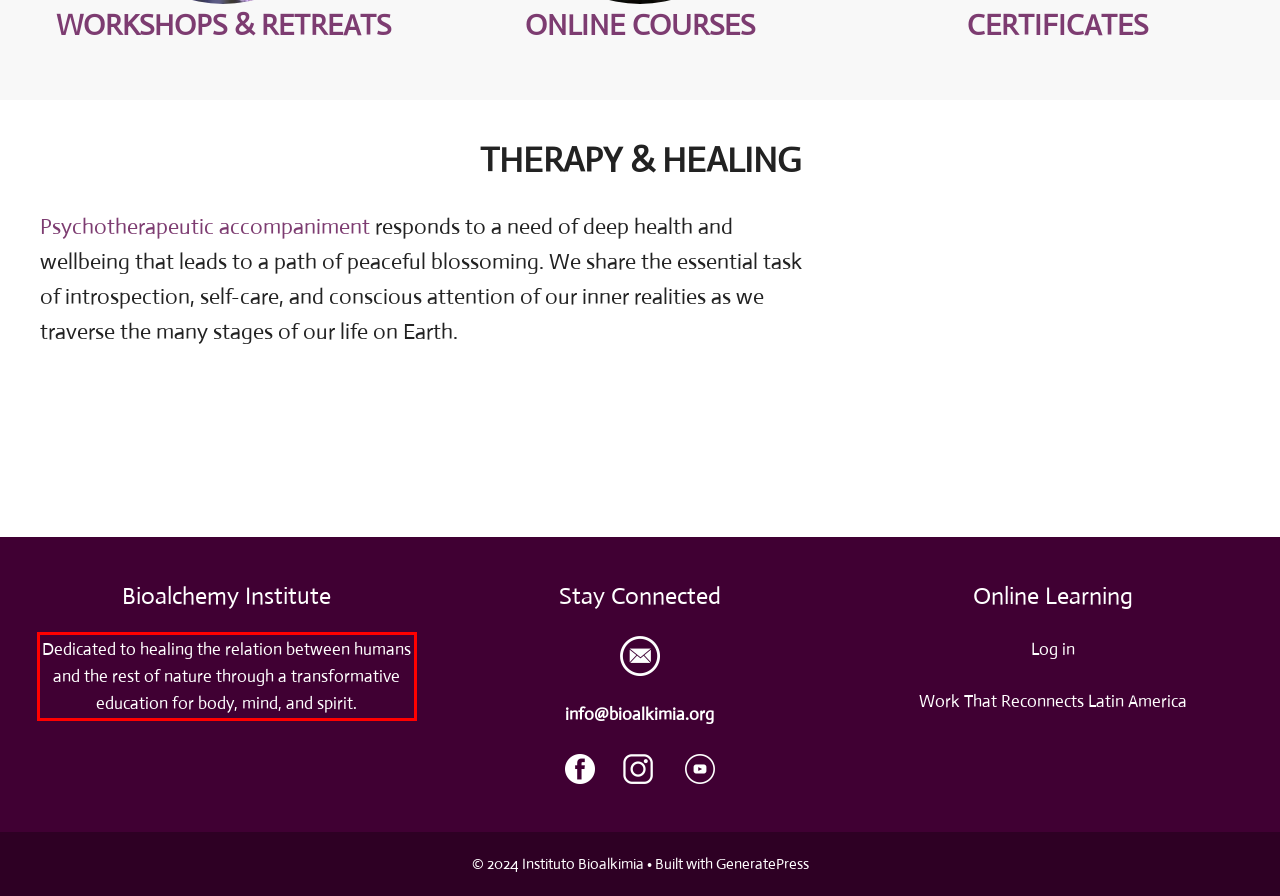You have a screenshot of a webpage, and there is a red bounding box around a UI element. Utilize OCR to extract the text within this red bounding box.

Dedicated to healing the relation between humans and the rest of nature through a transformative education for body, mind, and spirit.